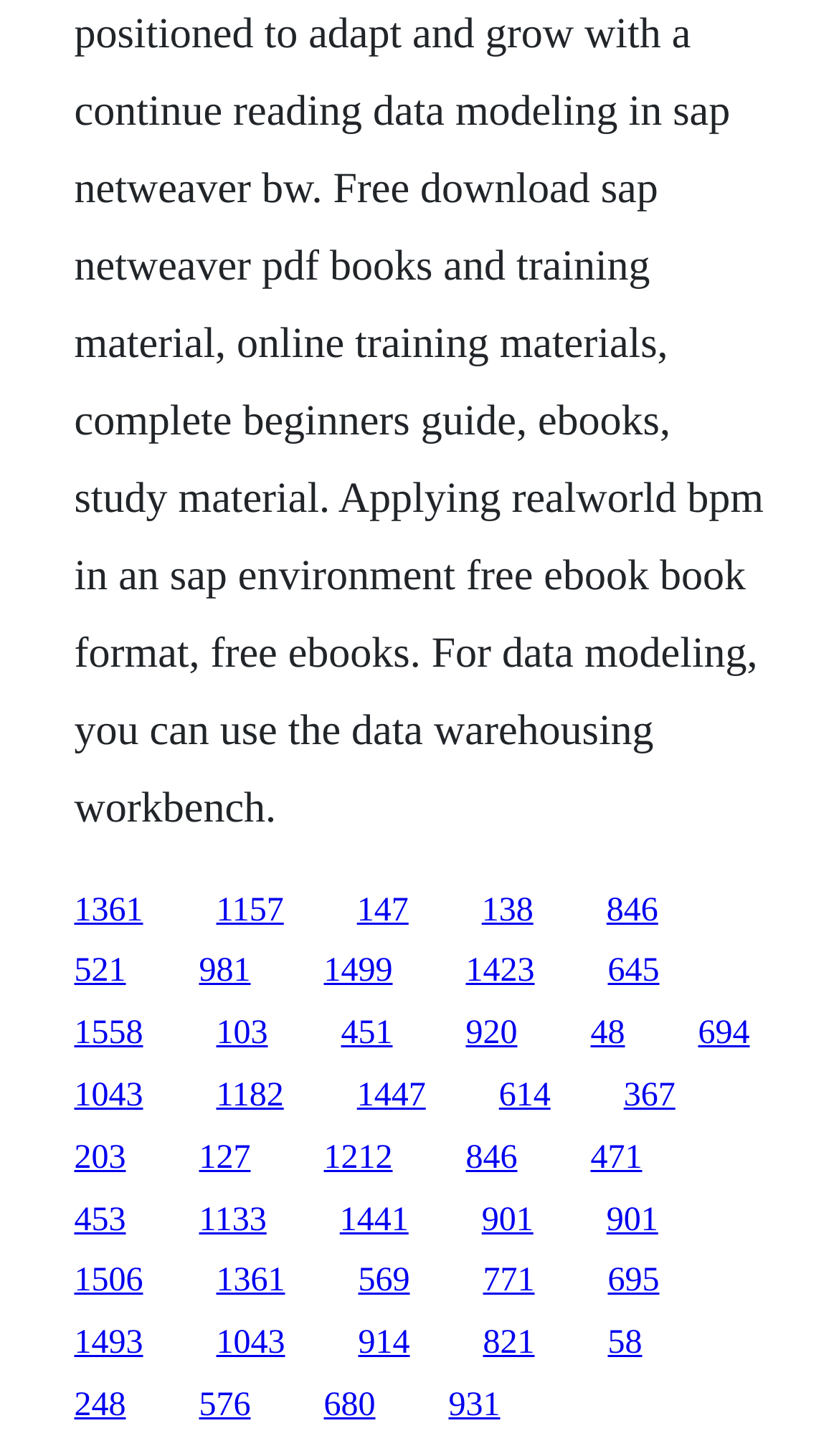Please find the bounding box coordinates for the clickable element needed to perform this instruction: "click the first link".

[0.088, 0.612, 0.171, 0.638]